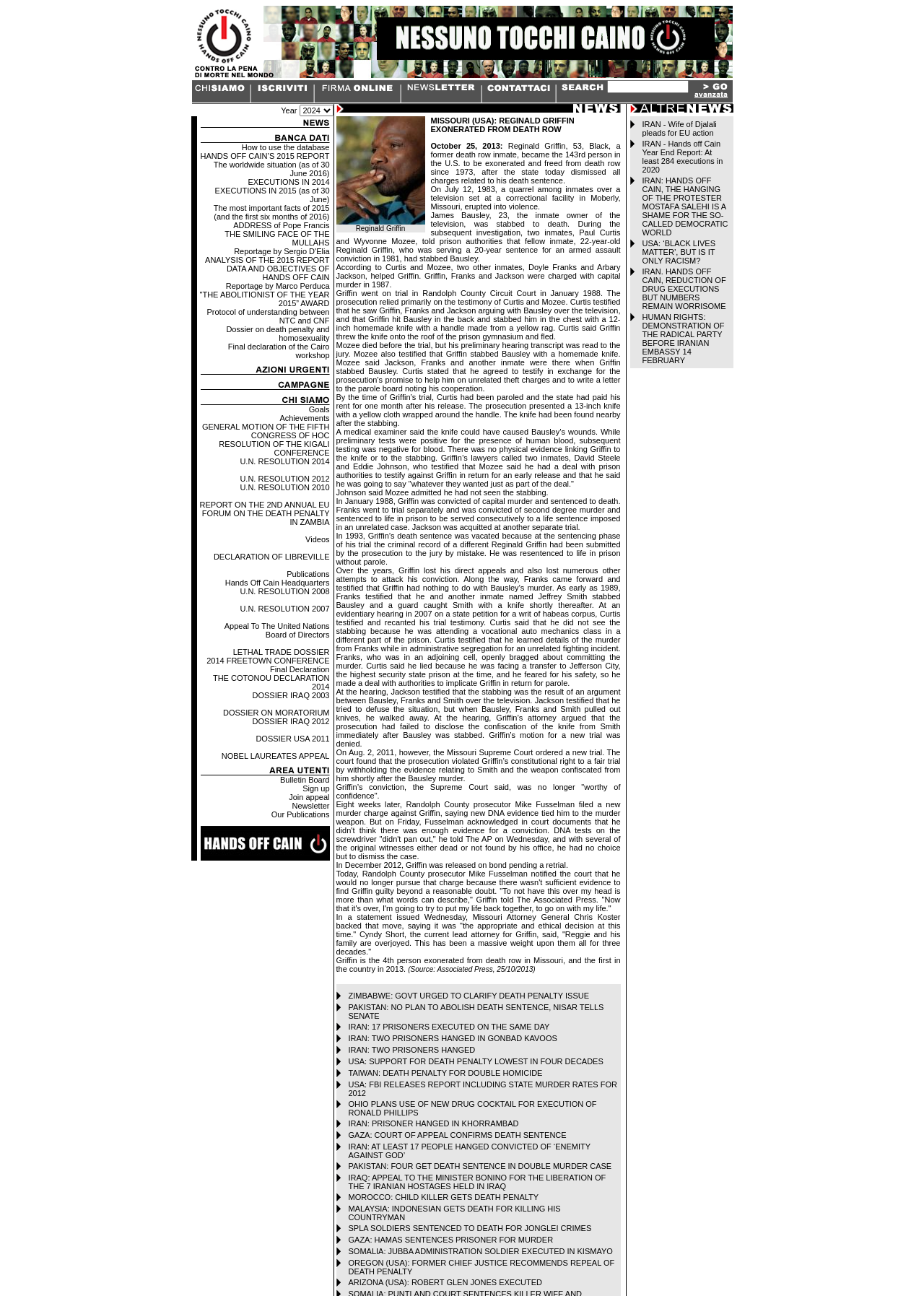Identify the bounding box for the UI element described as: "THE COTONOU DECLARATION 2014". The coordinates should be four float numbers between 0 and 1, i.e., [left, top, right, bottom].

[0.23, 0.52, 0.357, 0.533]